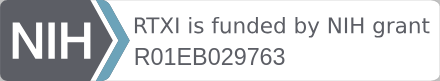What is the grant number of RTXI?
Please use the image to deliver a detailed and complete answer.

The grant number is mentioned in the notification as R01EB029763, which is provided by the National Institutes of Health (NIH) to fund RTXI's research initiatives.